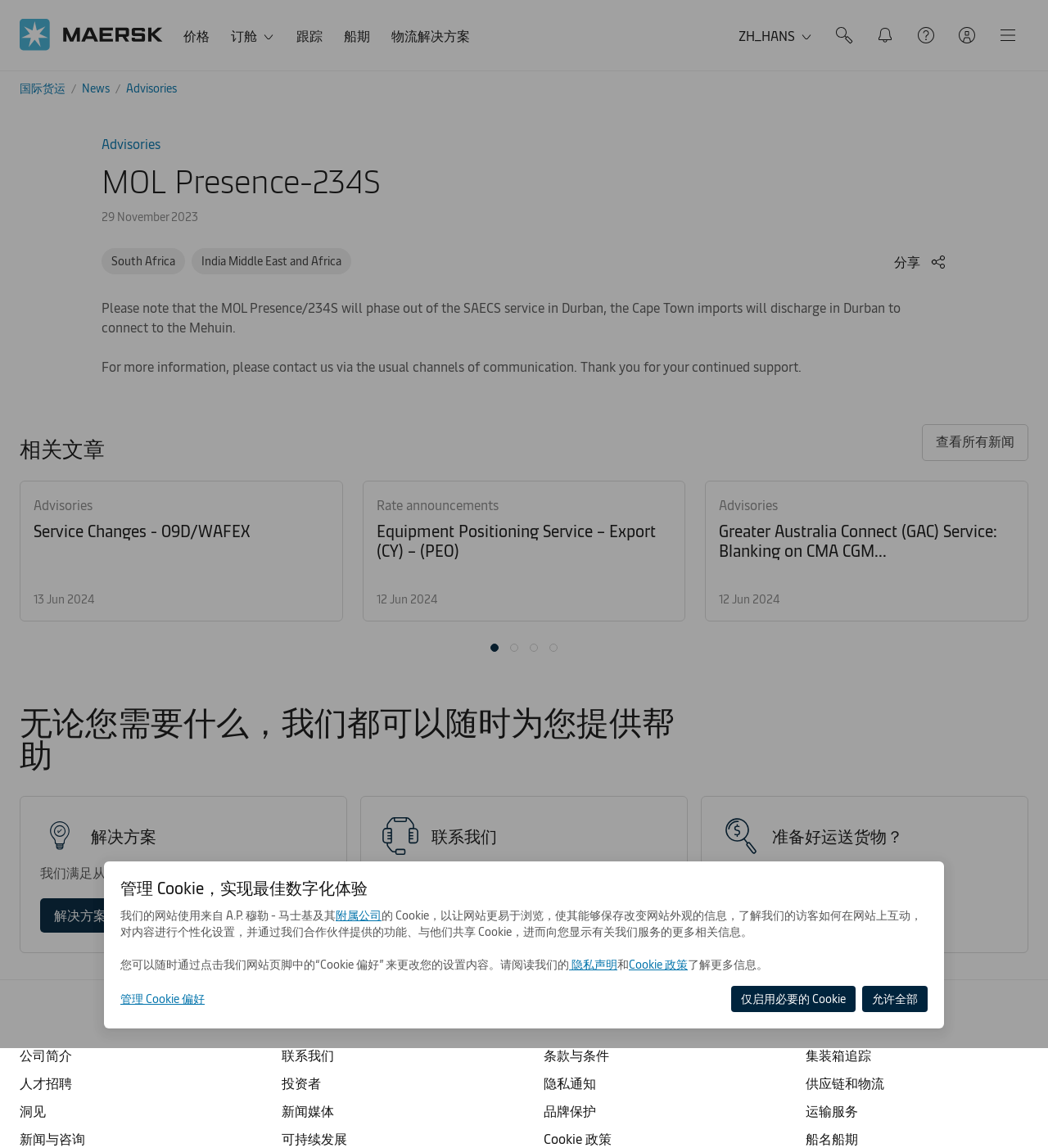Please determine the bounding box of the UI element that matches this description: 管理 Cookie 偏好. The coordinates should be given as (top-left x, top-left y, bottom-right x, bottom-right y), with all values between 0 and 1.

[0.115, 0.863, 0.195, 0.877]